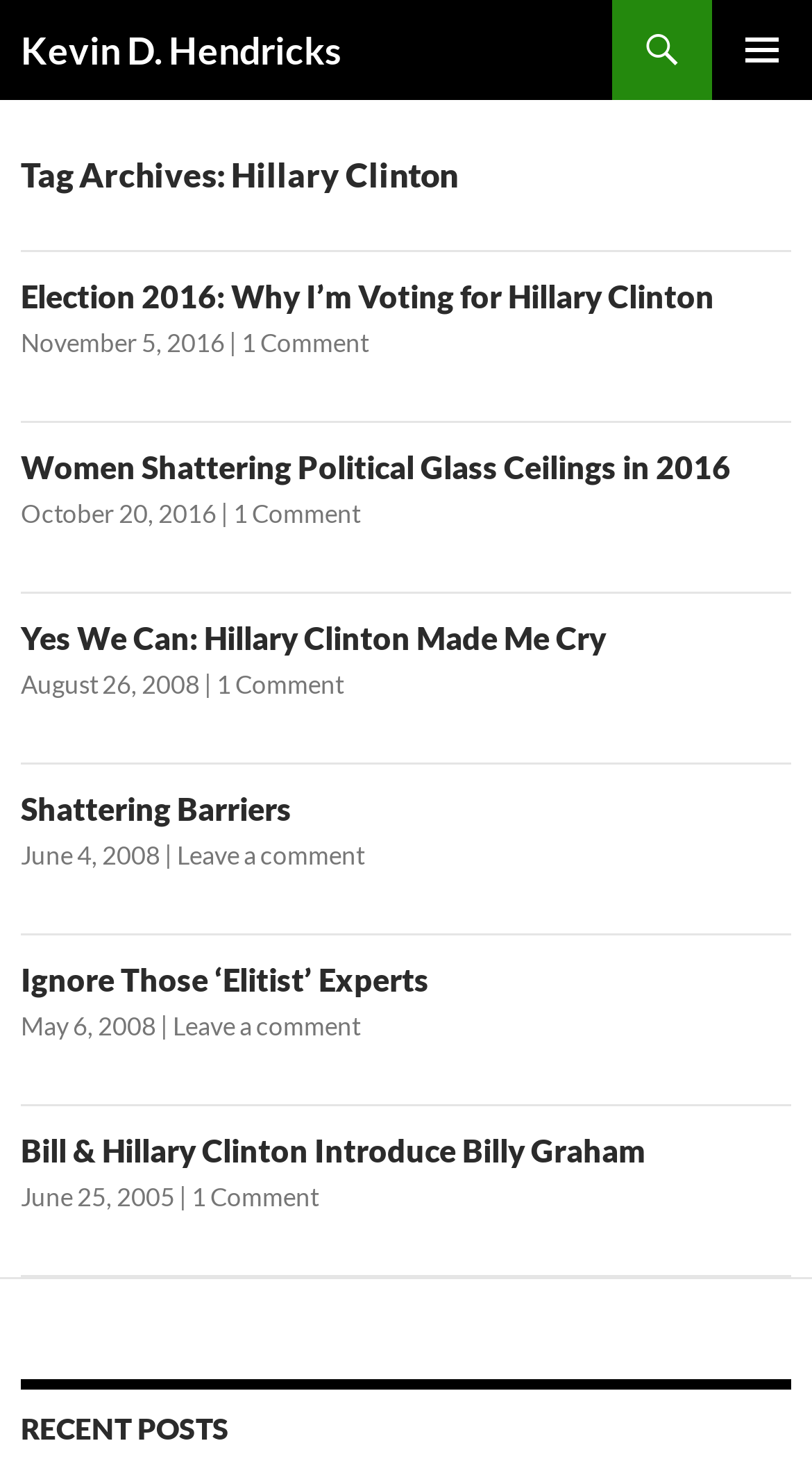Predict the bounding box of the UI element based on this description: "1 Comment".

[0.267, 0.453, 0.423, 0.475]